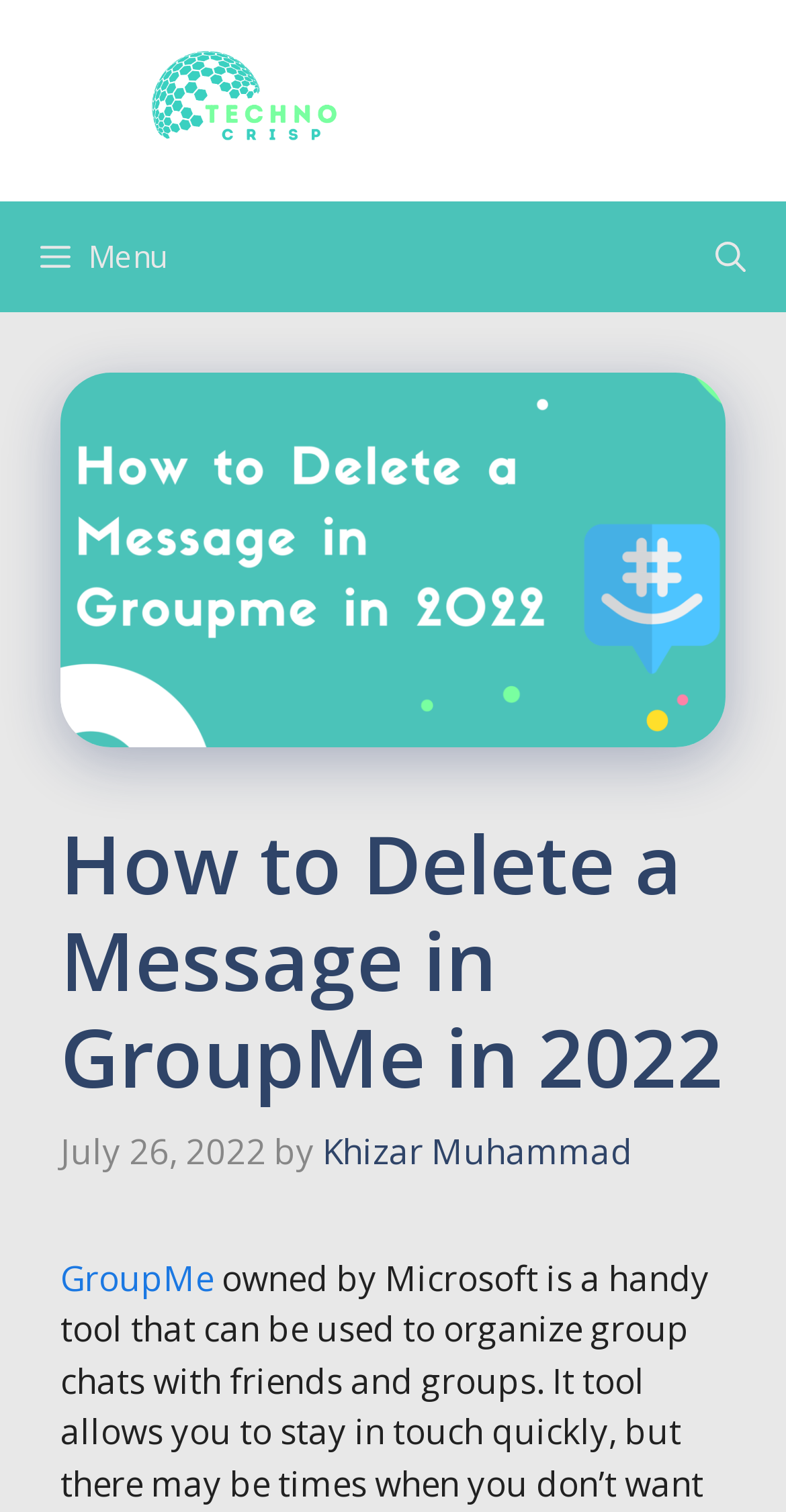Please give a one-word or short phrase response to the following question: 
What is the name of the website?

Techno Crisp